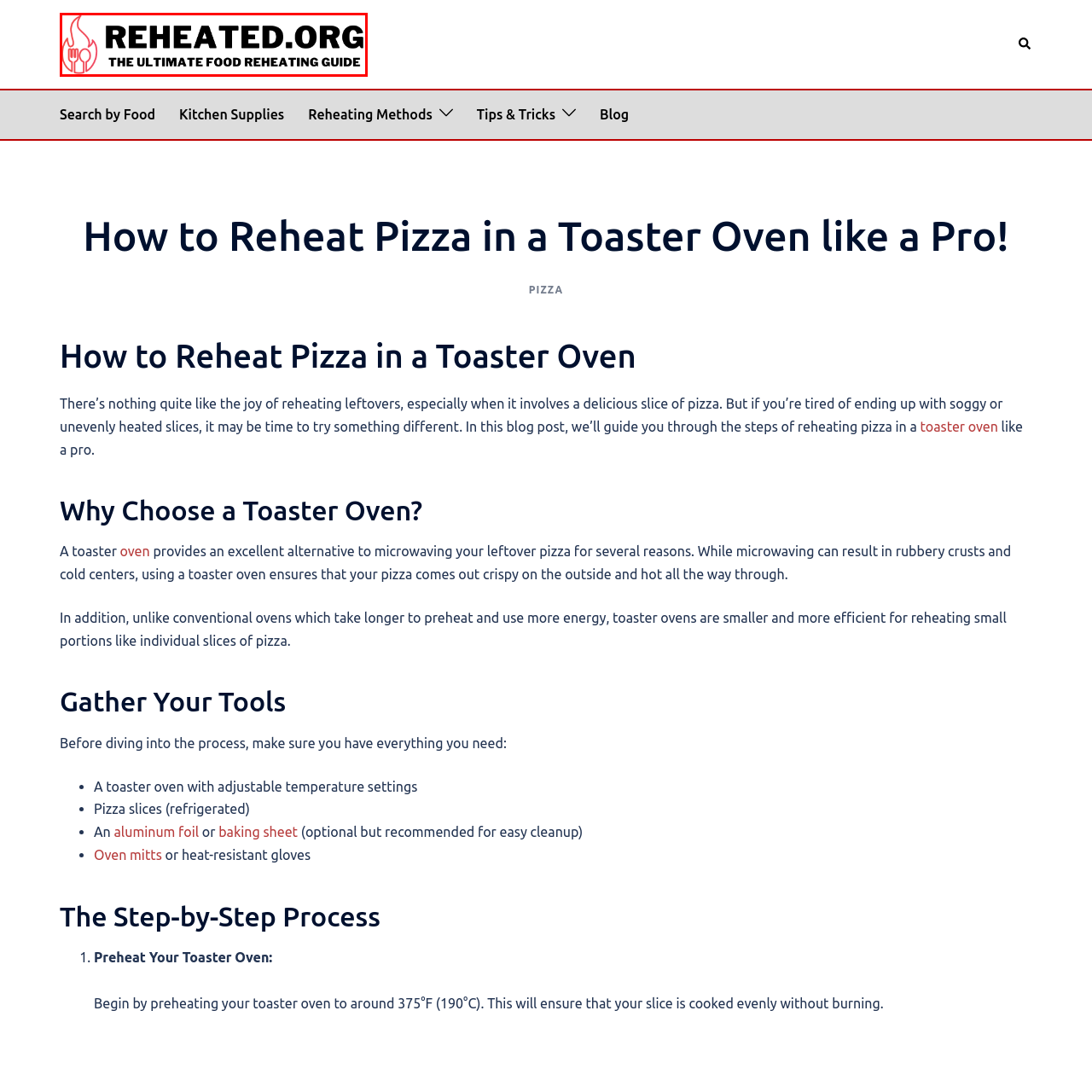Analyze the picture enclosed by the red bounding box and provide a single-word or phrase answer to this question:
What is the purpose of the webpage?

food reheating guide